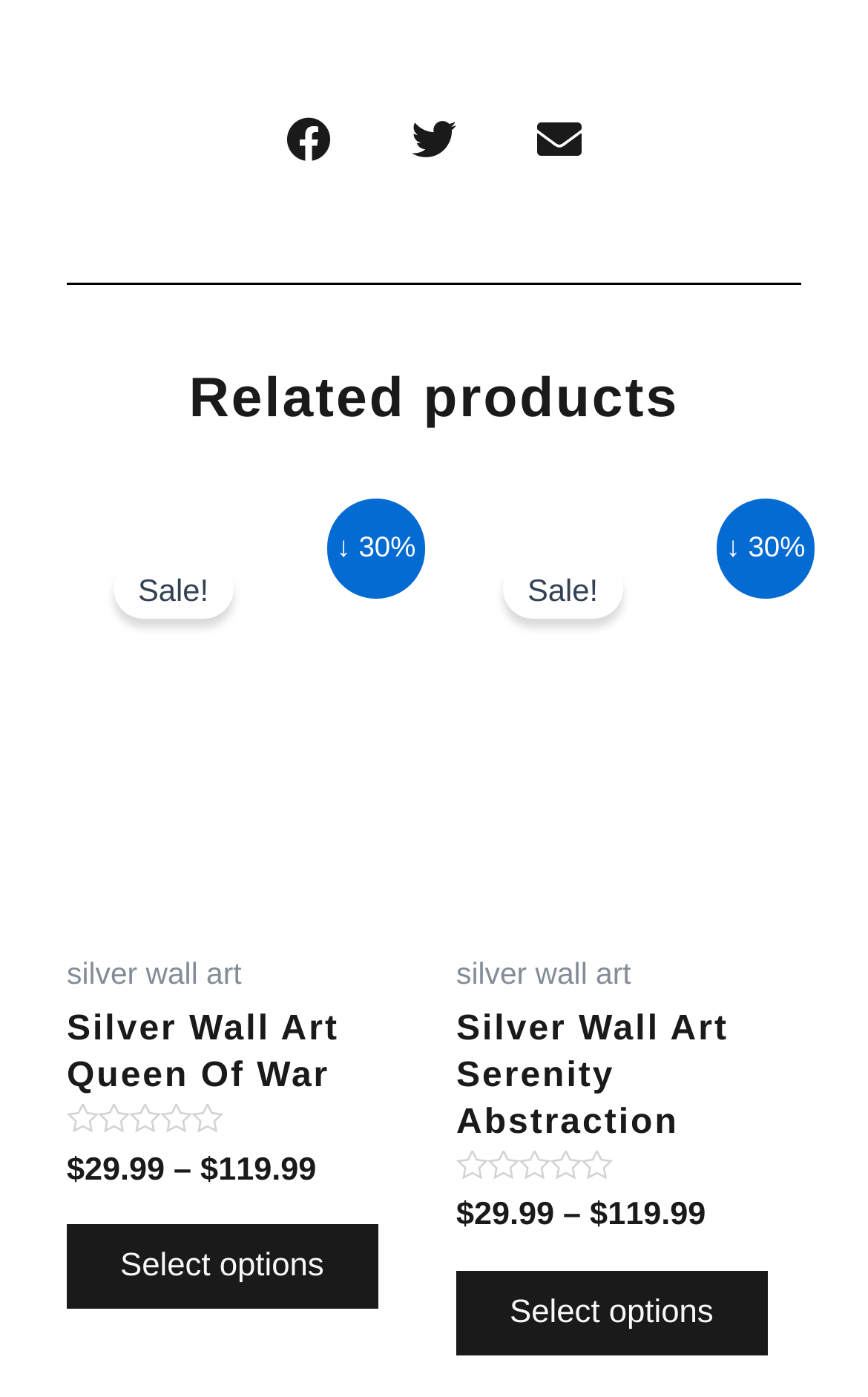What is the rating system used for product reviews?
Please respond to the question with a detailed and thorough explanation.

I found the text 'Rated' followed by 'out of 5' next to the product reviews, which indicates that the rating system used is a 5-point scale.